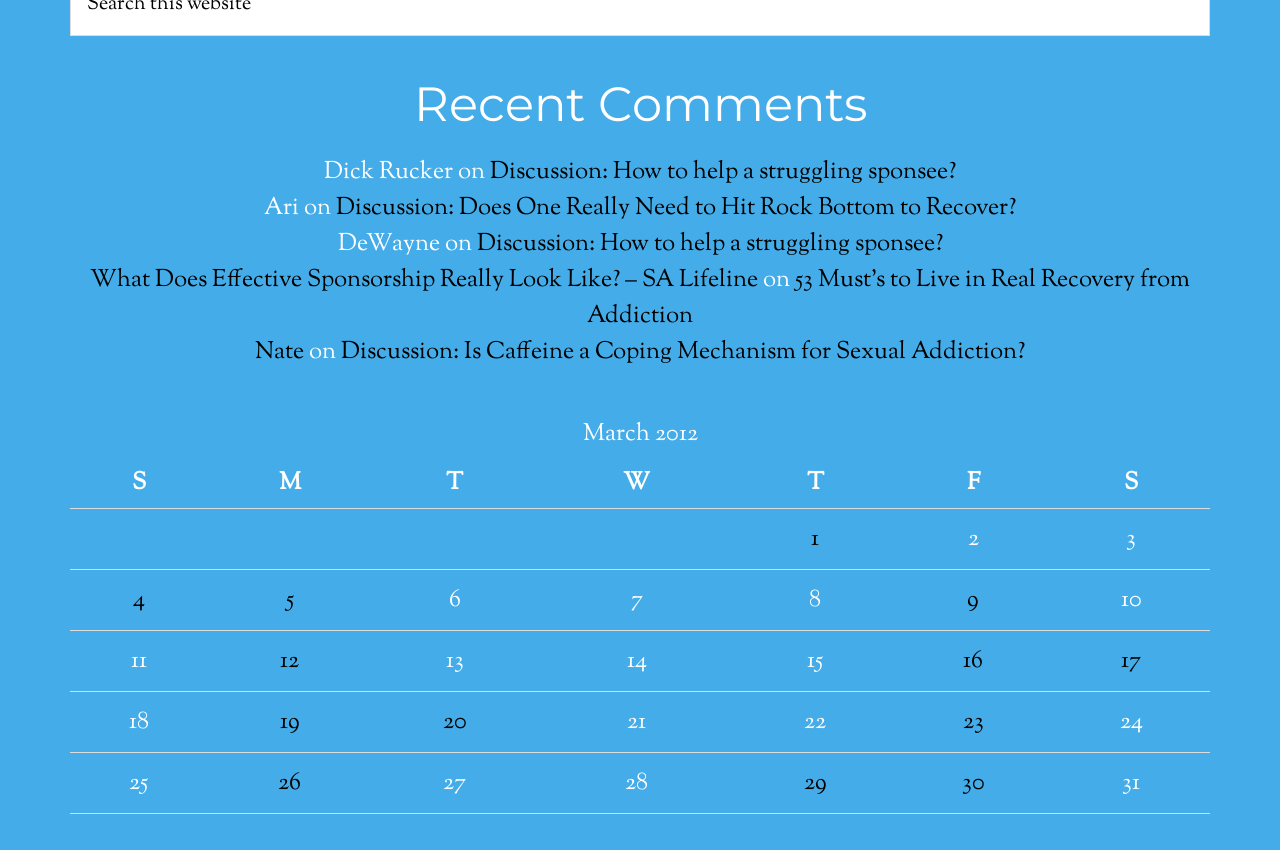Please identify the bounding box coordinates of the element that needs to be clicked to perform the following instruction: "Read discussion on 'Is Caffeine a Coping Mechanism for Sexual Addiction?'".

[0.266, 0.394, 0.801, 0.434]